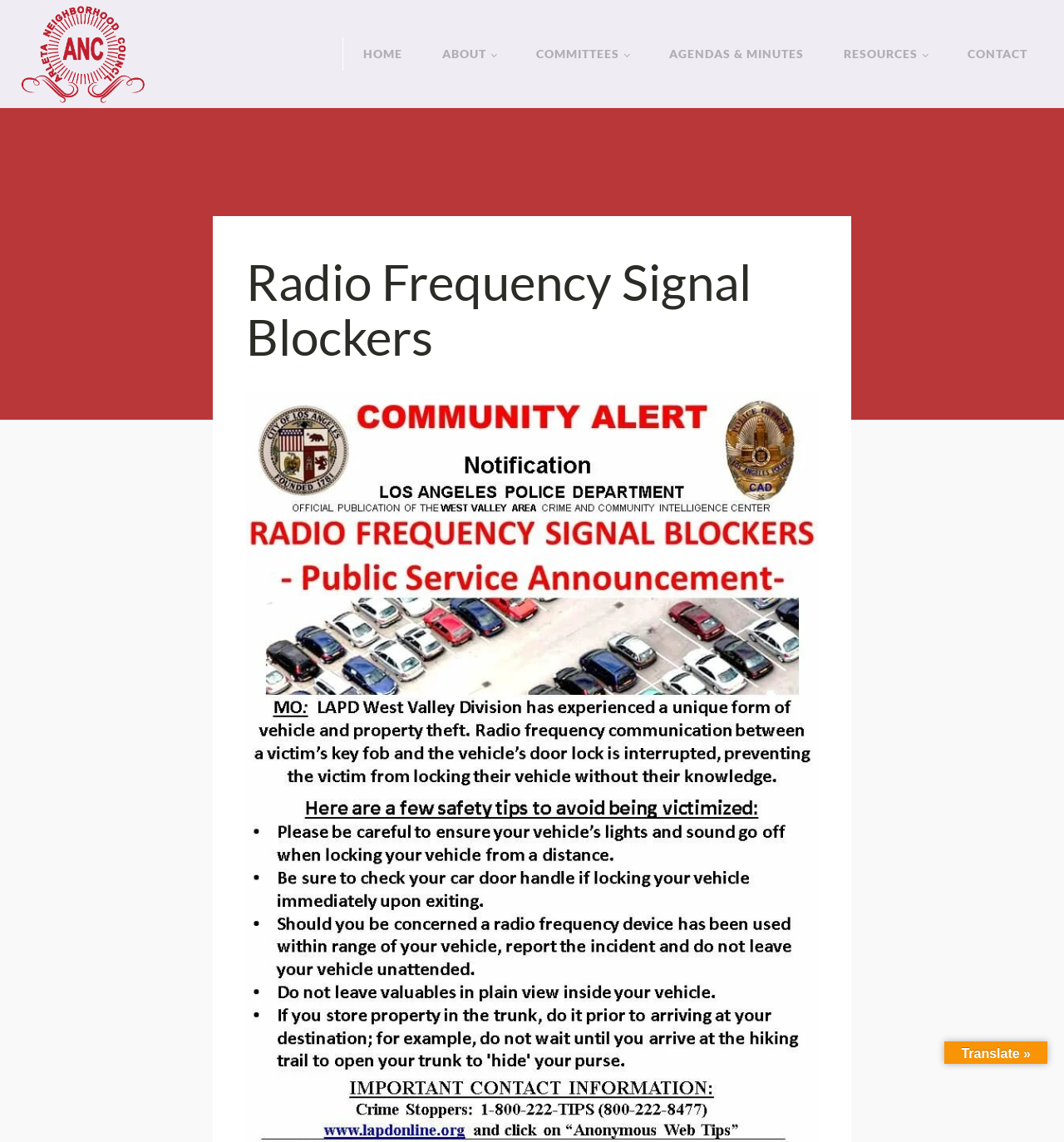Identify the bounding box for the described UI element. Provide the coordinates in (top-left x, top-left y, bottom-right x, bottom-right y) format with values ranging from 0 to 1: Agendas & Minutes

[0.61, 0.033, 0.774, 0.062]